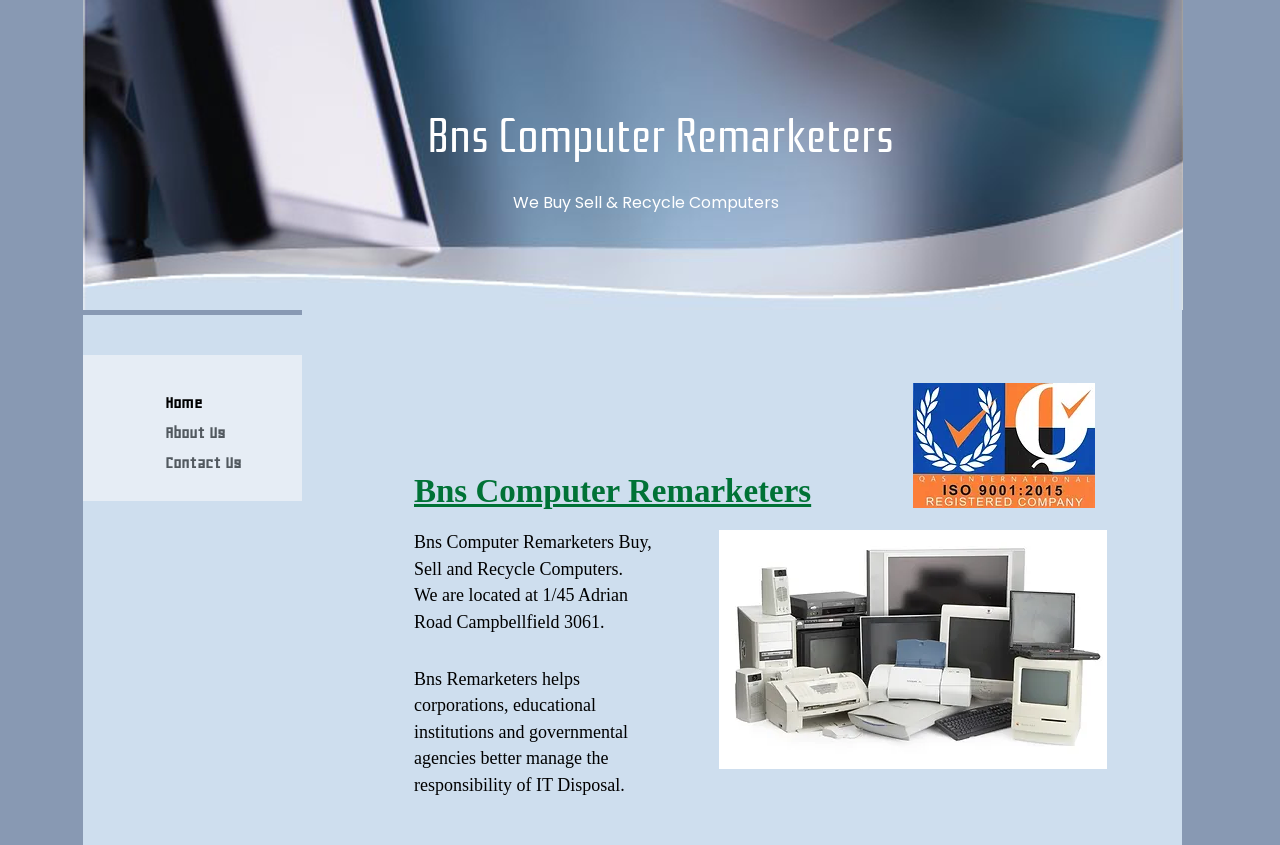Produce an extensive caption that describes everything on the webpage.

The webpage is about Bns Computer Remarketers, a company that buys, sells, and recycles computers. At the top of the page, there is a header section with the company name "Bns Computer Remarketers" in a large font, followed by a subtitle "We Buy Sell & Recycle Computers". 

Below the header, there is a navigation menu on the left side, which includes links to "Home", "About Us", and "Contact Us". On the right side of the navigation menu, there is a link with no text. 

In the main content area, there is a section that displays the company's name again, followed by a brief description of their services: "Bns Computer Remarketers Buy, Sell and Recycle Computers." Below this, there is an address section that lists the company's location: "1/45 Adrian Road Campbellfield 3061". 

Further down, there is a paragraph of text that explains how the company helps corporations, educational institutions, and governmental agencies manage IT disposal responsibilities. 

To the right of this text, there is an image of electronics, likely a computer or computer parts, which is labeled "Electronics.jpg".